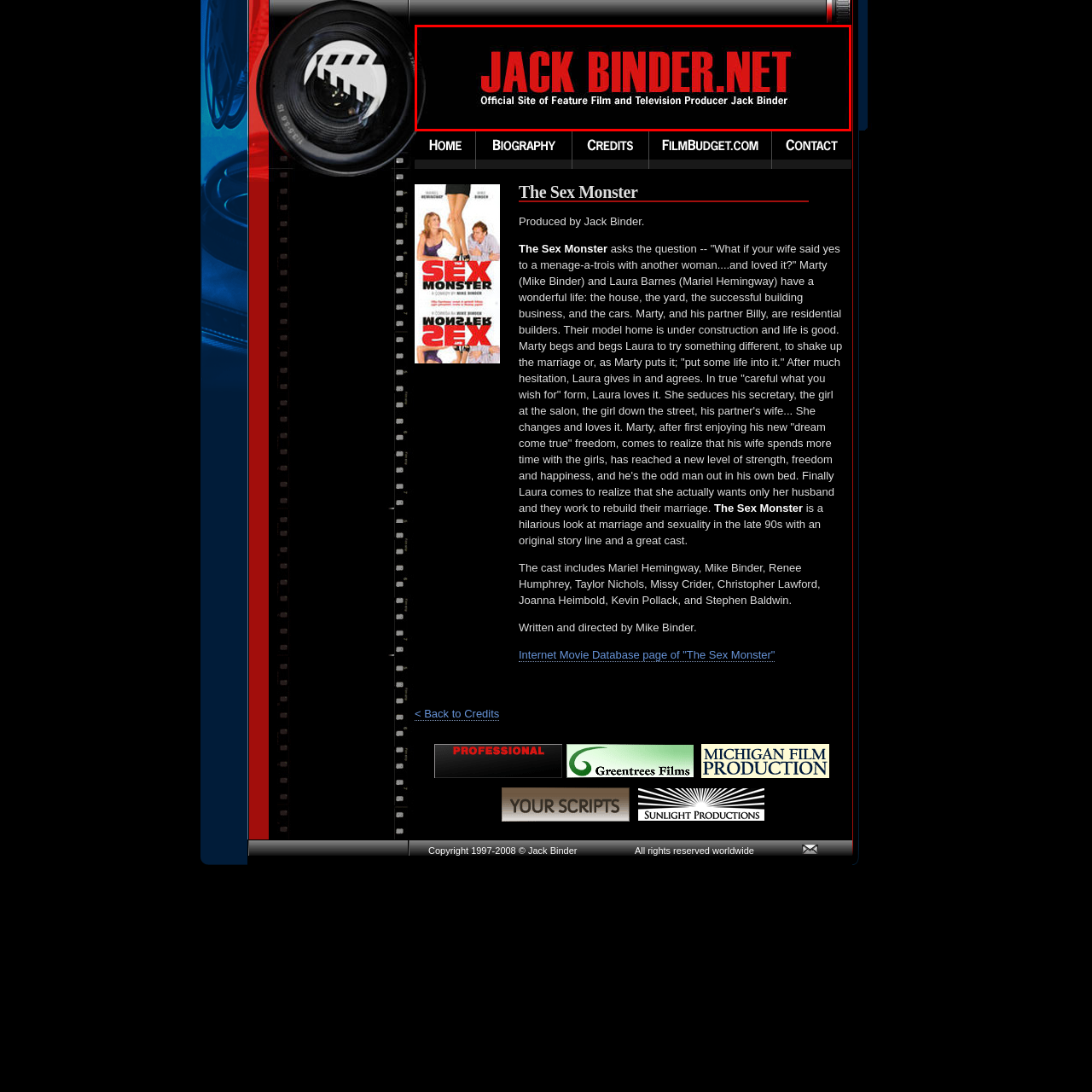View the image surrounded by the red border, What is the tone of the website design?
 Answer using a single word or phrase.

Professional